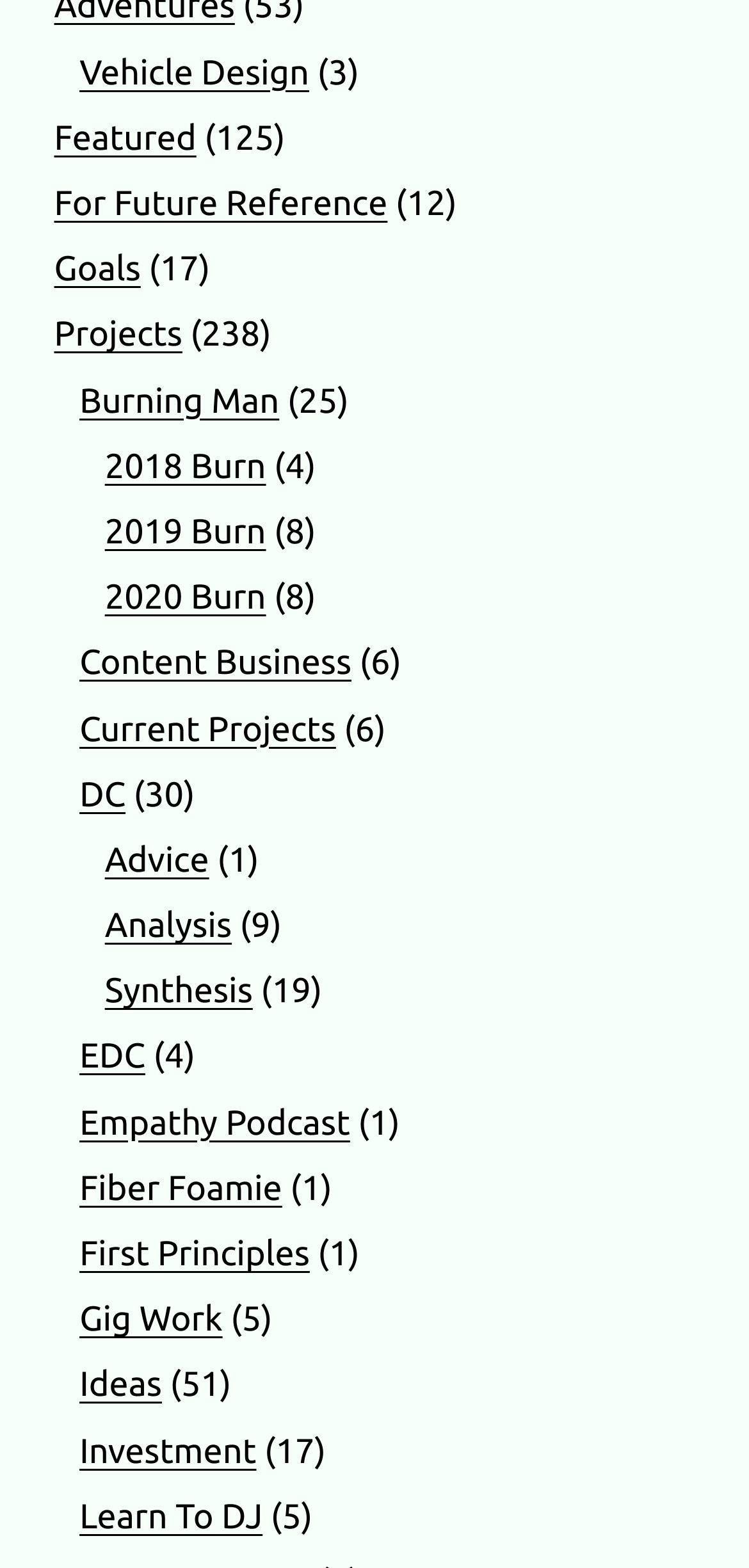Provide a single word or phrase to answer the given question: 
What is the last link on the webpage?

Learn To DJ